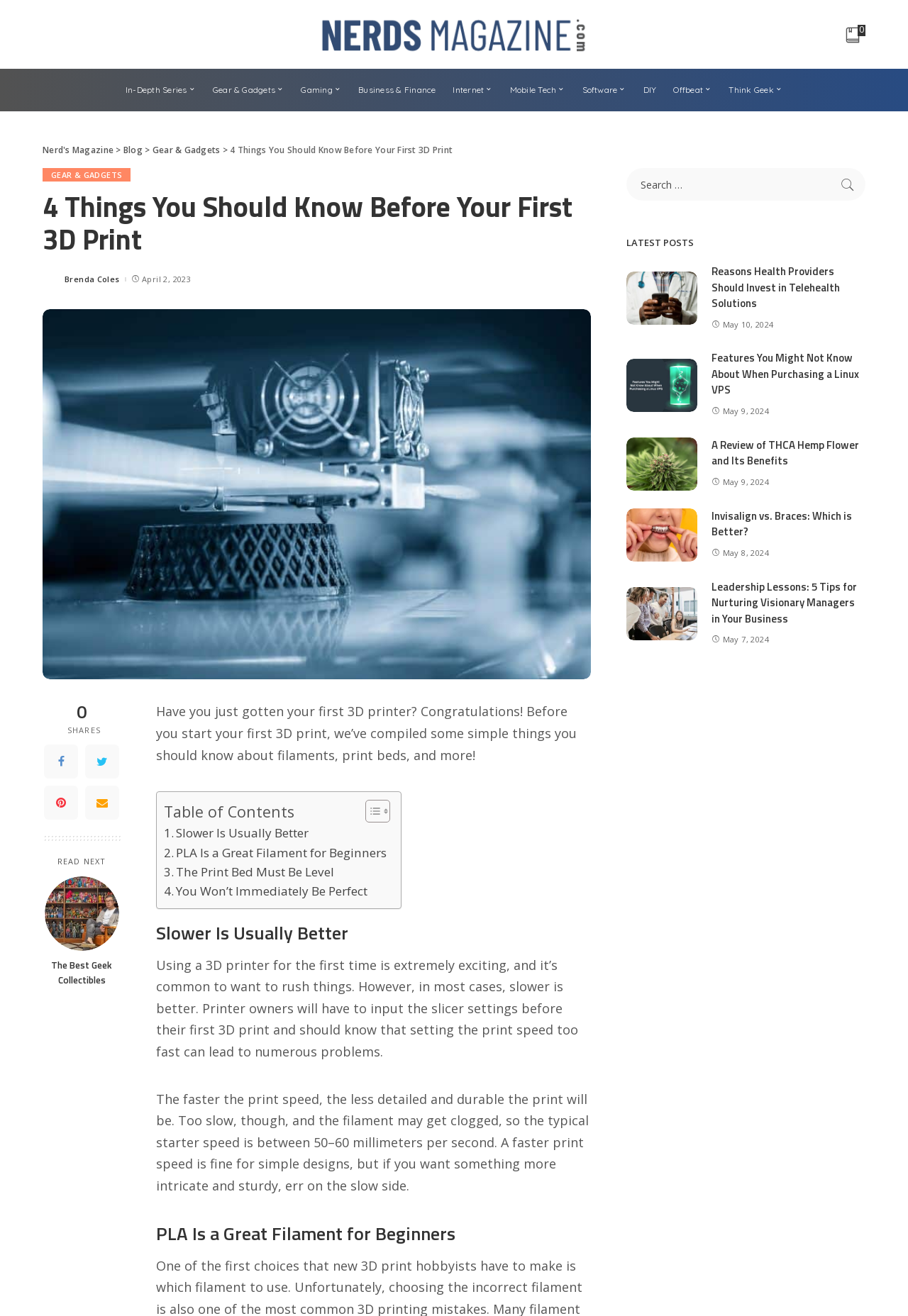Identify the bounding box of the UI element that matches this description: "Gear & Gadgets".

[0.225, 0.052, 0.322, 0.085]